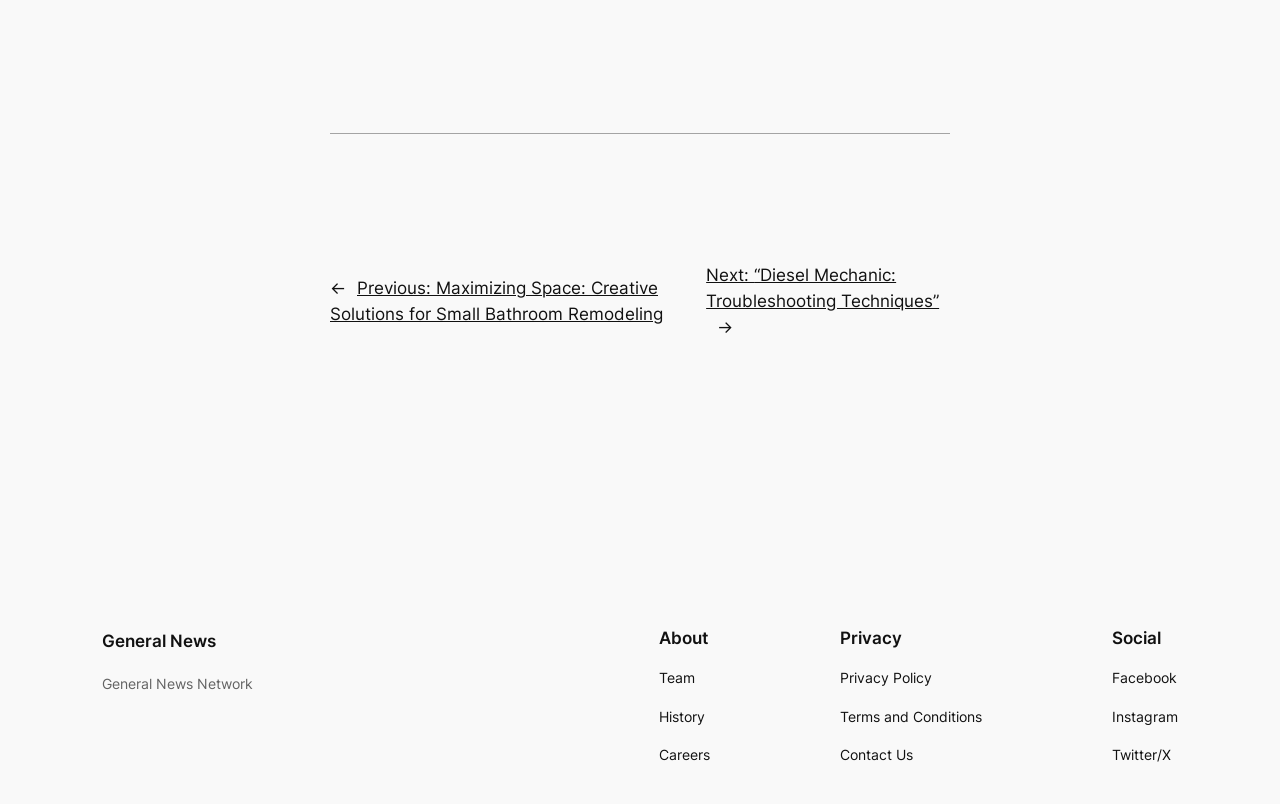Specify the bounding box coordinates of the area to click in order to follow the given instruction: "read privacy policy."

[0.656, 0.83, 0.728, 0.858]